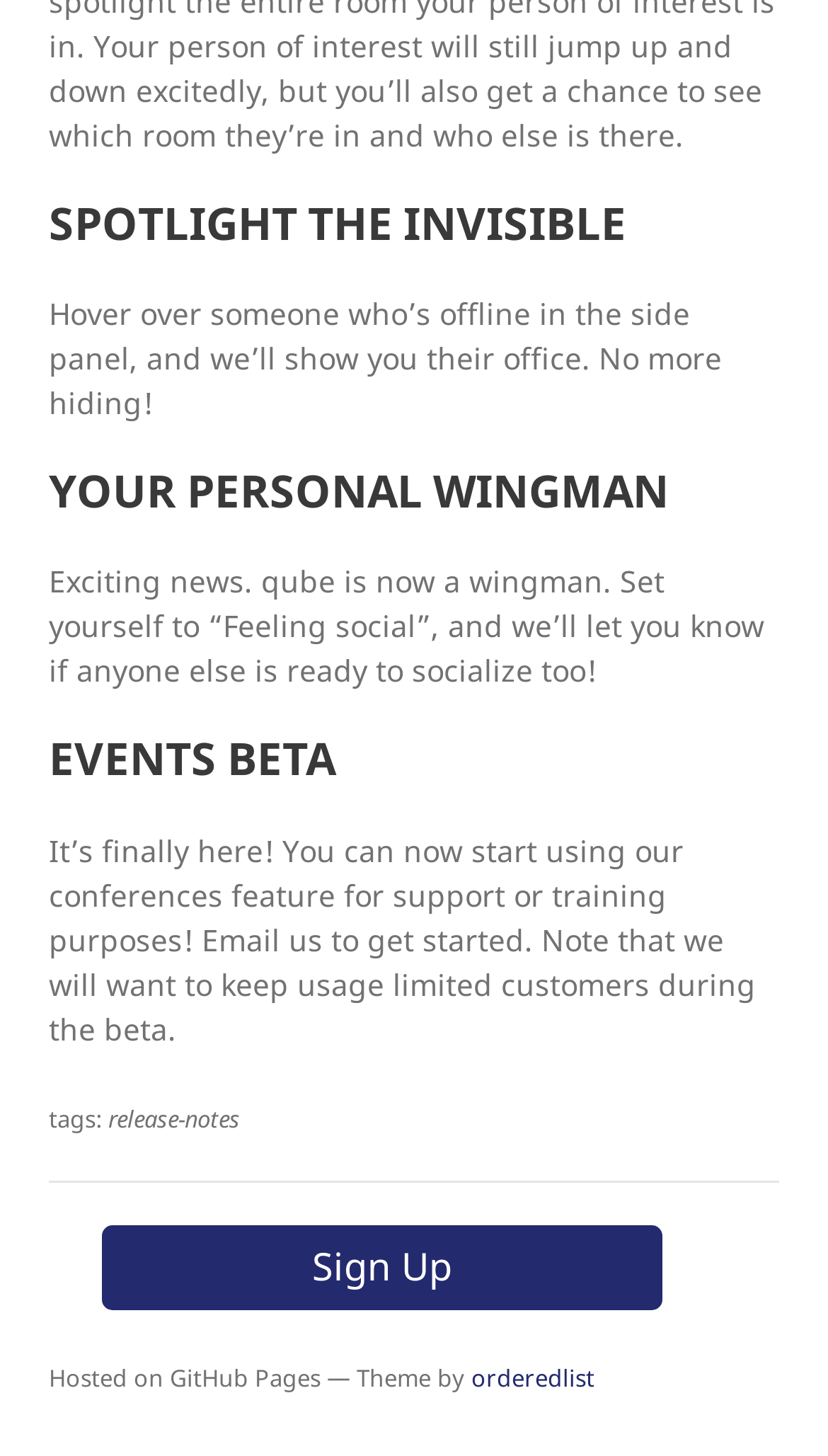Using the webpage screenshot and the element description orderedlist, determine the bounding box coordinates. Specify the coordinates in the format (top-left x, top-left y, bottom-right x, bottom-right y) with values ranging from 0 to 1.

[0.569, 0.934, 0.718, 0.956]